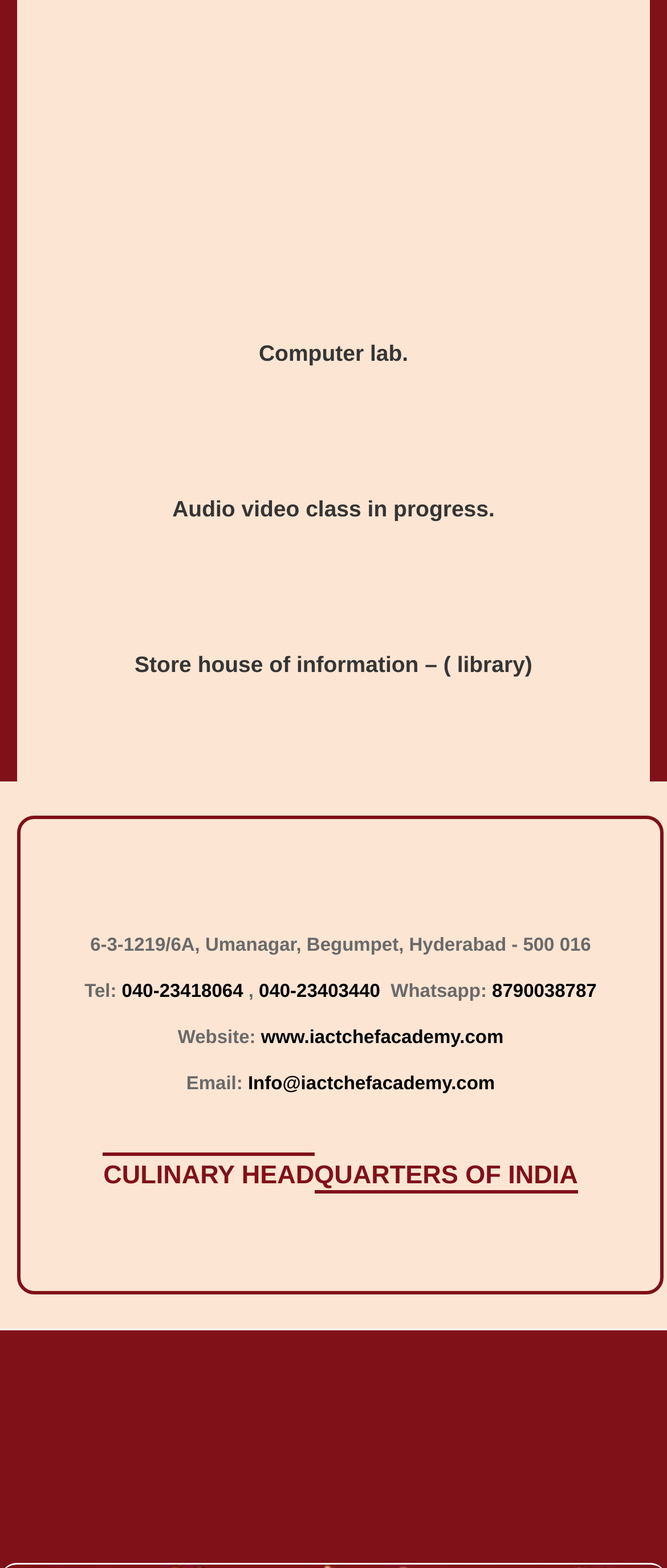What is the website of the academy?
Give a detailed explanation using the information visible in the image.

The question asks for the website of the academy, which can be found in the link element with the text 'www.iactchefacademy.com' under the 'Website:' label.